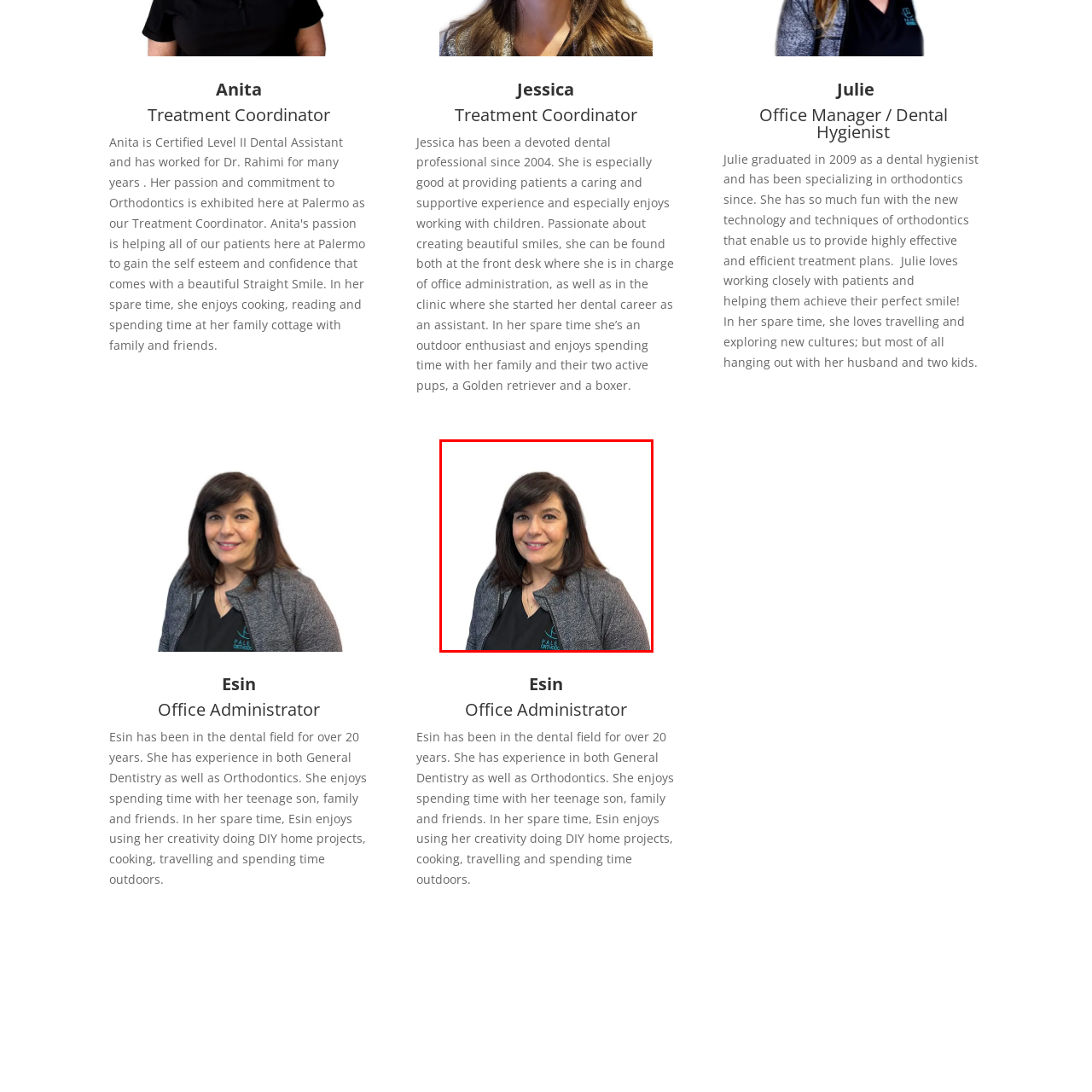Observe the image area highlighted by the pink border and answer the ensuing question in detail, using the visual cues: 
How many years of experience does Esin have in the dental field?

The caption states that Esin has over 20 years of experience in the dental field, including both General Dentistry and Orthodontics, which provides the answer to the question.